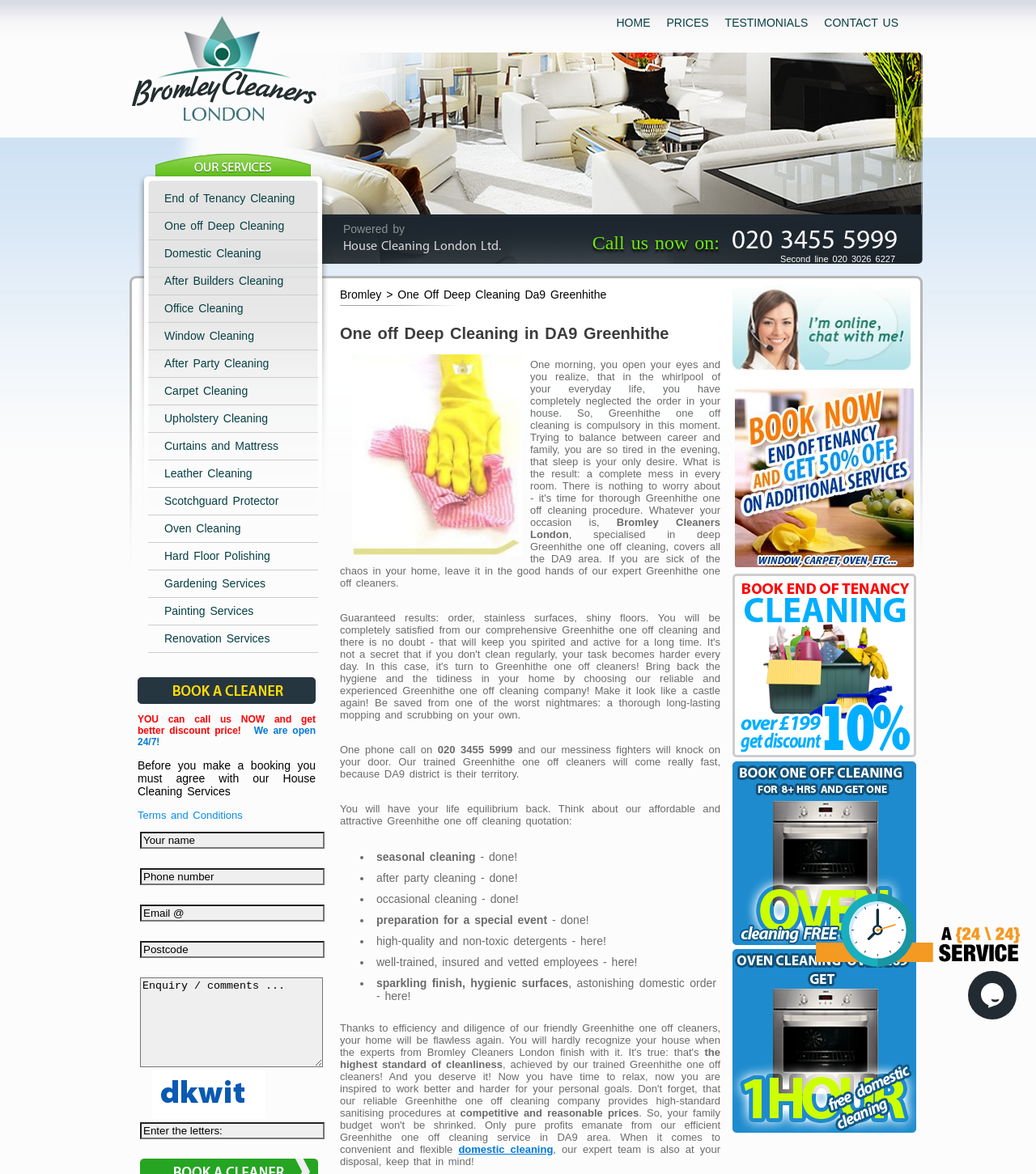Kindly determine the bounding box coordinates for the clickable area to achieve the given instruction: "Click the 'HOME' link".

[0.587, 0.008, 0.636, 0.03]